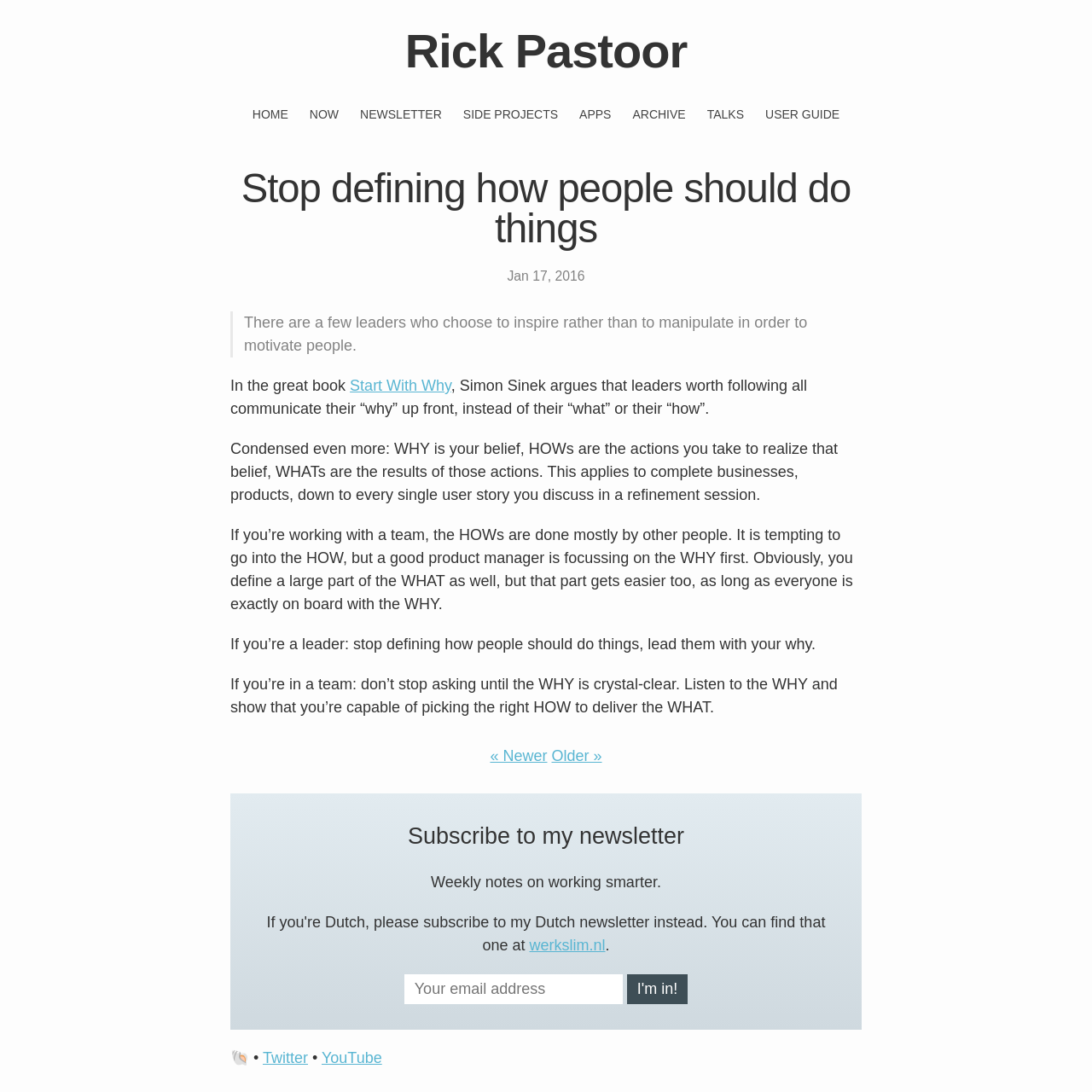Please identify the bounding box coordinates of the element I need to click to follow this instruction: "Go to the NEXT page".

[0.505, 0.684, 0.551, 0.7]